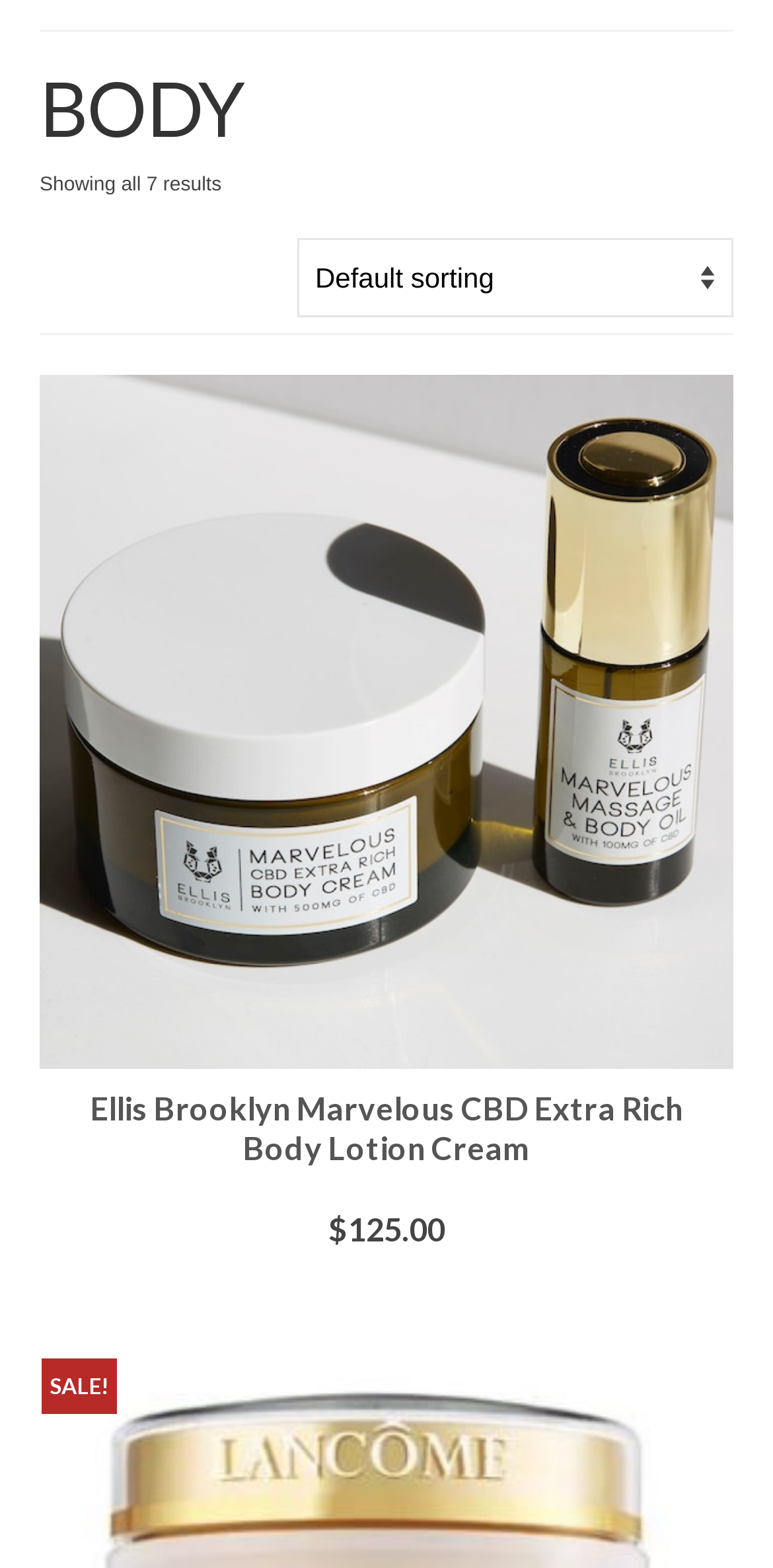How many products are shown on this page?
Refer to the image and provide a thorough answer to the question.

The answer can be found by looking at the StaticText element 'Showing all 7 results' which indicates the number of products displayed on the current page.